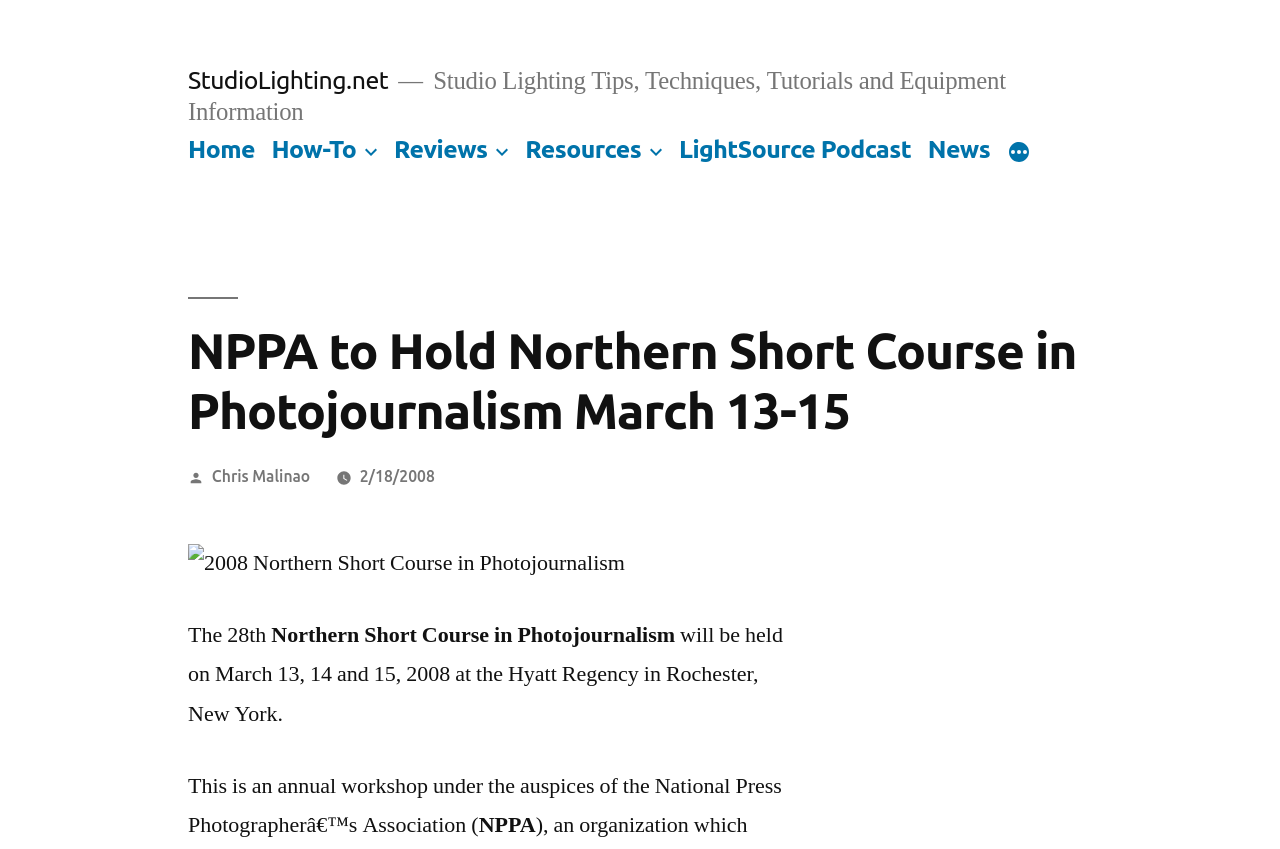Identify the bounding box coordinates of the section to be clicked to complete the task described by the following instruction: "Click on Home". The coordinates should be four float numbers between 0 and 1, formatted as [left, top, right, bottom].

[0.147, 0.159, 0.199, 0.192]